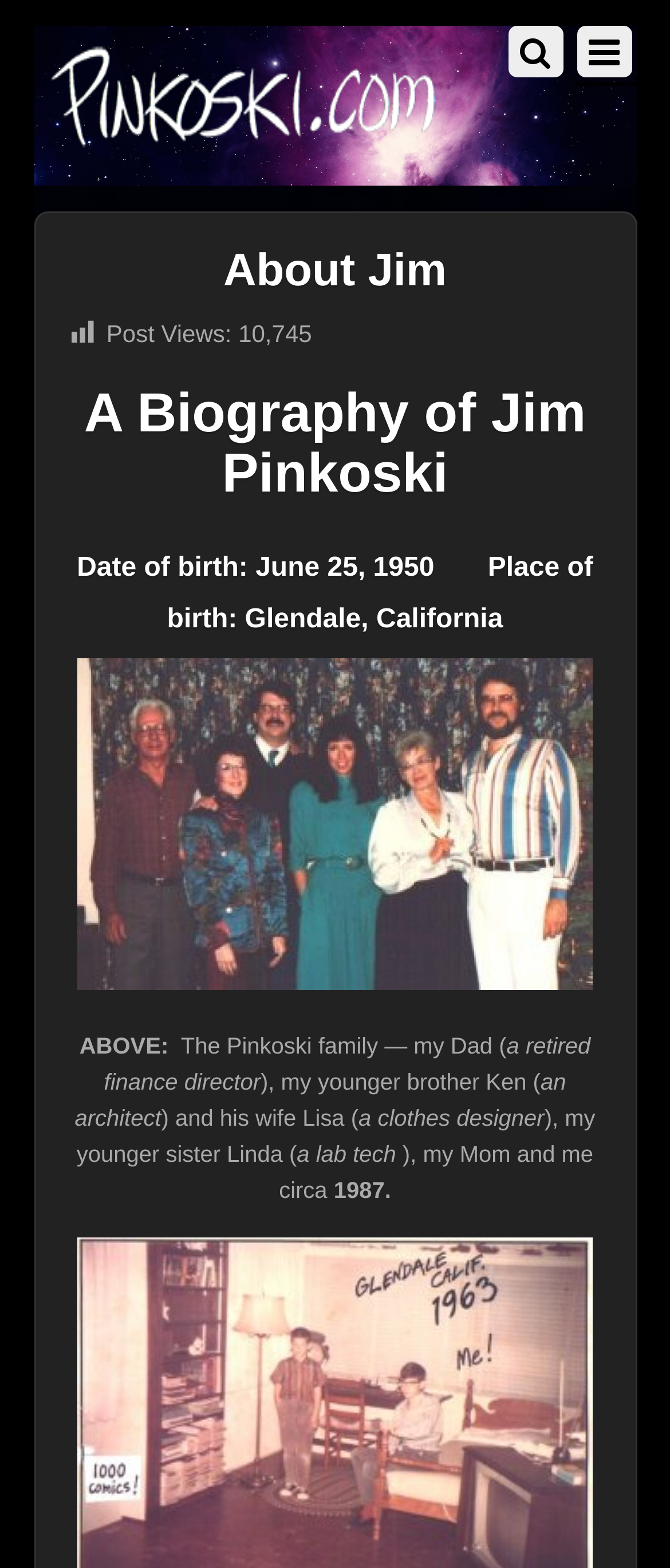What is Jim Pinkoski's date of birth?
Answer the question in as much detail as possible.

I found this information by looking at the heading that says 'Date of birth: June 25, 1950' which is located below the main heading 'A Biography of Jim Pinkoski'.